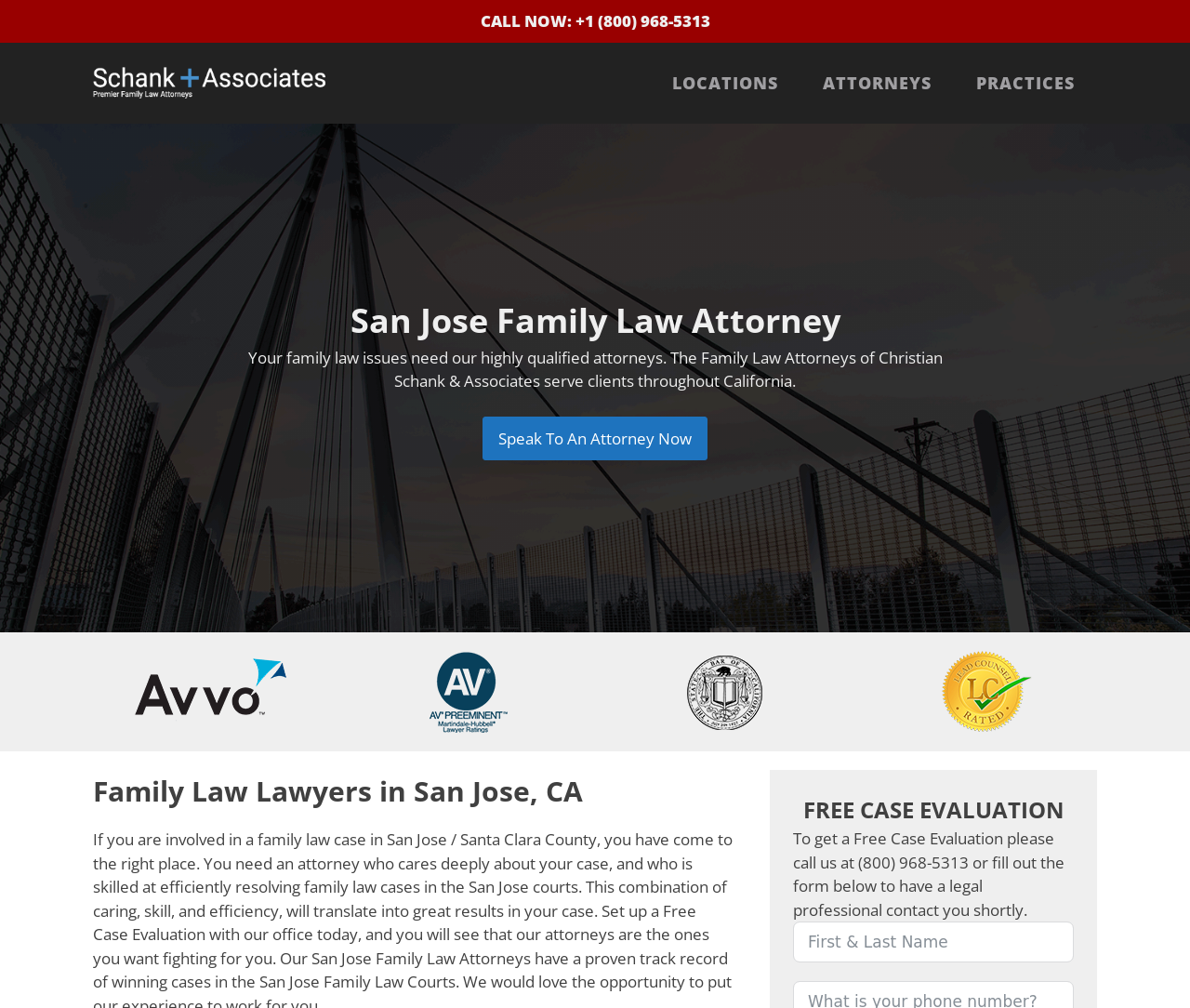How many links are in the top navigation menu?
Offer a detailed and full explanation in response to the question.

I counted the number of links by looking at the links 'LOCATIONS', 'ATTORNEYS', and 'PRACTICES' which are located at the top of the webpage and have similar bounding box coordinates.